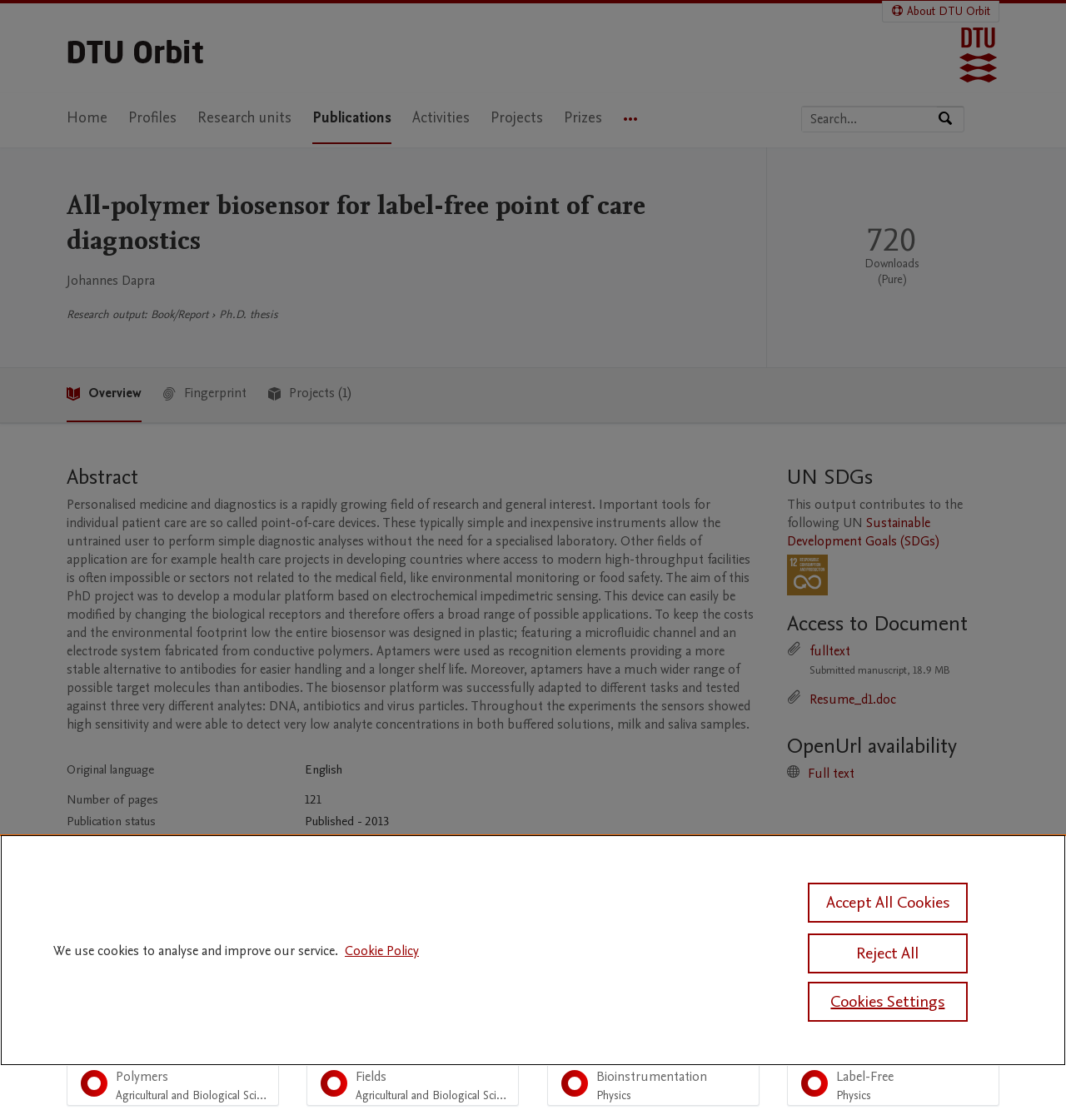Give a detailed account of the webpage.

This webpage is about a research publication titled "All-polymer biosensor for label-free point of care diagnostics" on the DTU Research Database. At the top, there is a logo and a navigation menu with links to "Home", "Profiles", "Research units", "Publications", "Activities", "Projects", and "Prizes". Below the navigation menu, there is a search bar with a button to search by expertise, name, or affiliation.

The main content of the page is divided into several sections. The first section displays the title of the publication, the author's name, and the publication type, which is a book/report, specifically a Ph.D. thesis. There is also a section for publication metrics, showing the total downloads for this work.

The abstract of the publication is provided, which discusses the development of a modular platform for point-of-care devices using electrochemical impedimetric sensing. The platform is designed to be low-cost and environmentally friendly, with a microfluidic channel and an electrode system fabricated from conductive polymers.

Below the abstract, there are two tables providing additional information about the publication, including the original language, number of pages, and publication status.

The page also includes a section on the United Nations Sustainable Development Goals (SDGs) that this output contributes to, with a link to learn more about the SDGs. There is a section on access to the document, with links to download the full text and a resume.

Additionally, there is a section on OpenUrl availability, with a link to the full text. The page also includes a fingerprint section, which displays the topics related to the publication, including biosensor chemistry, polymer chemistry, and diagnosis medicine and dentistry.

At the bottom of the page, there is a cookie banner with a link to learn more about the website's privacy policy.